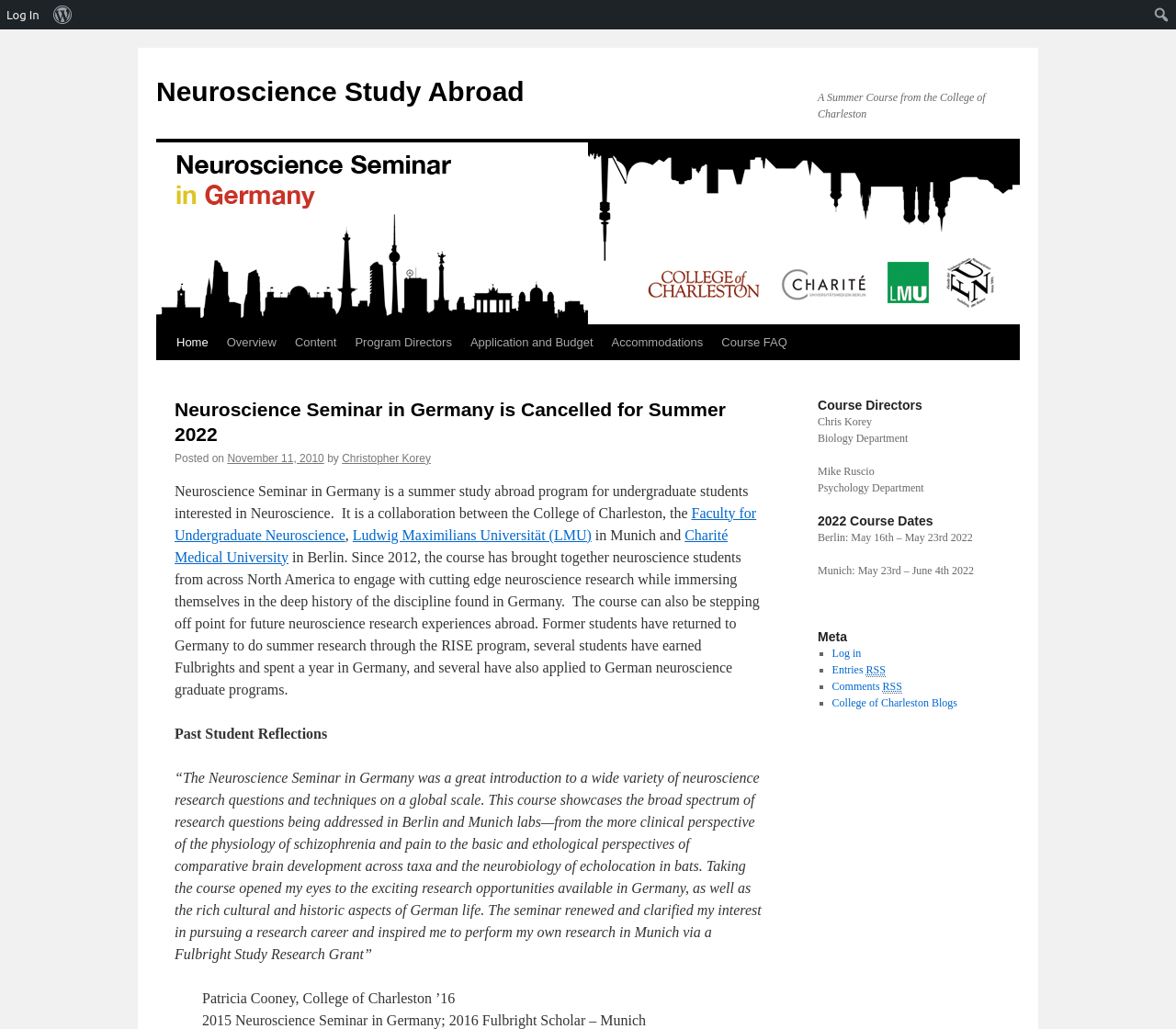What is the principal heading displayed on the webpage?

Neuroscience Study Abroad